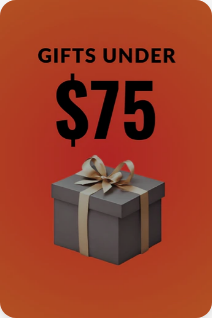What is wrapped with a silver ribbon?
Provide an in-depth and detailed explanation in response to the question.

The caption describes a 'beautifully wrapped gift box with a silver ribbon', implying that the gift box is the object wrapped with a silver ribbon.